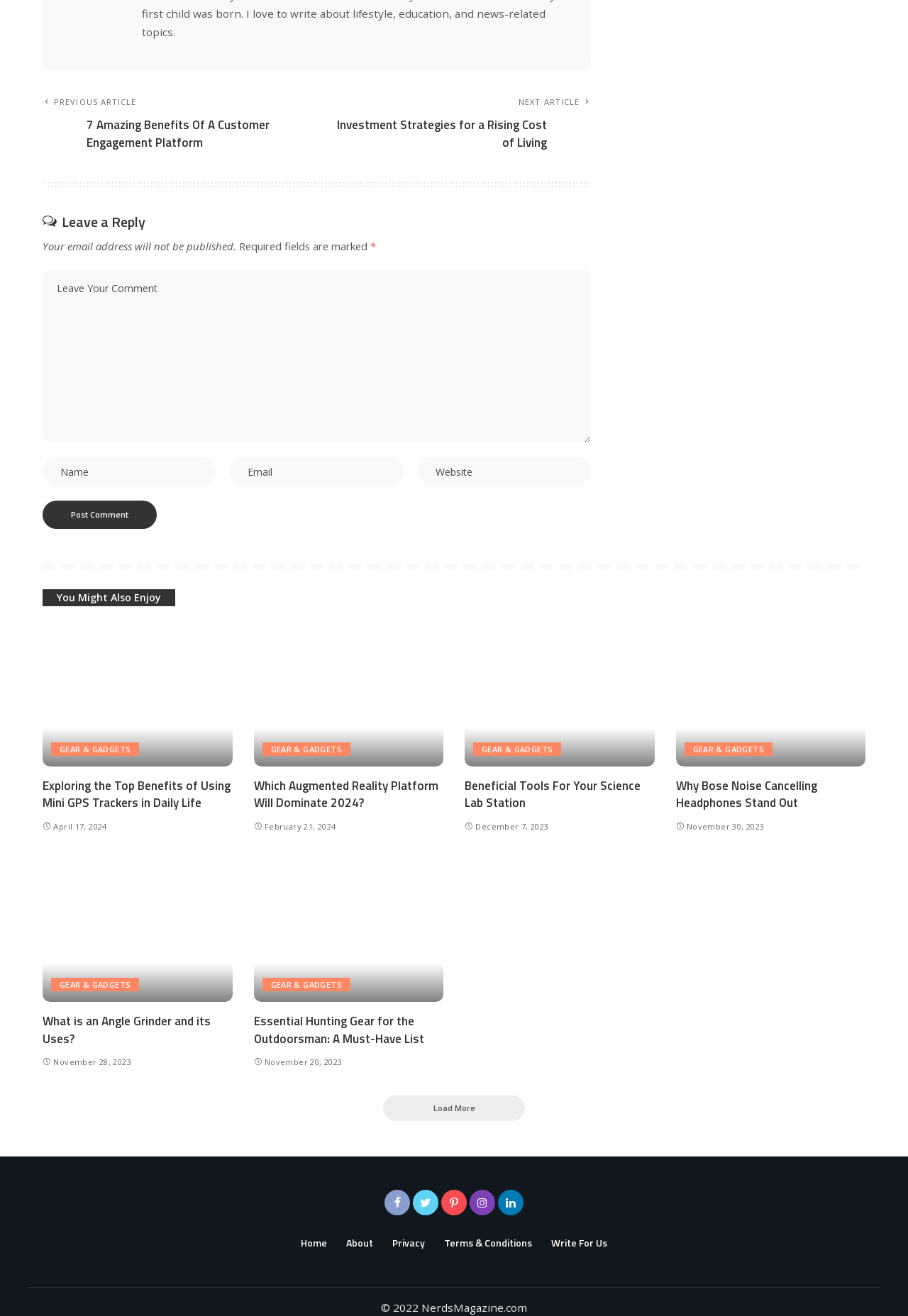Please find the bounding box coordinates of the clickable region needed to complete the following instruction: "Post a comment". The bounding box coordinates must consist of four float numbers between 0 and 1, i.e., [left, top, right, bottom].

[0.047, 0.38, 0.173, 0.402]